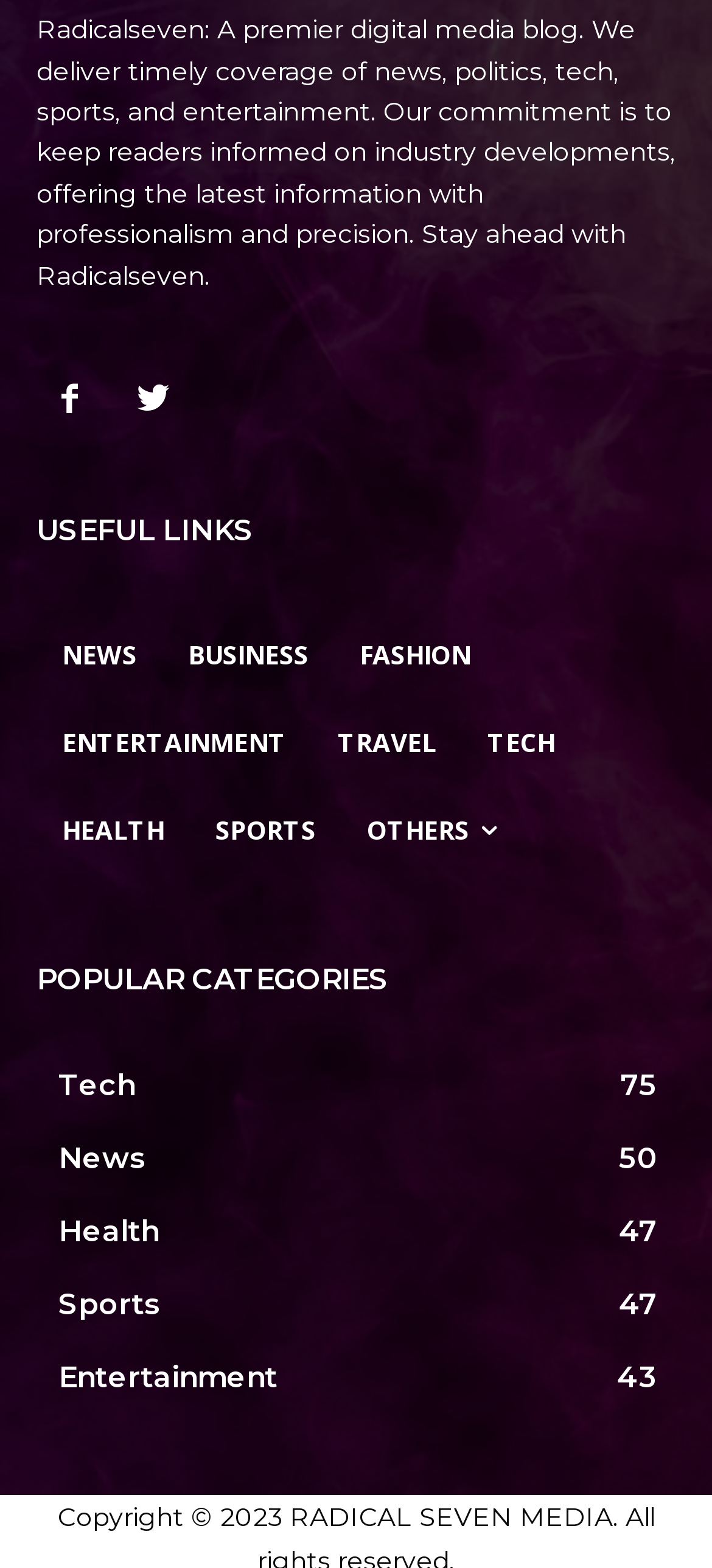Answer the following query with a single word or phrase:
How many icons are present on the webpage?

3